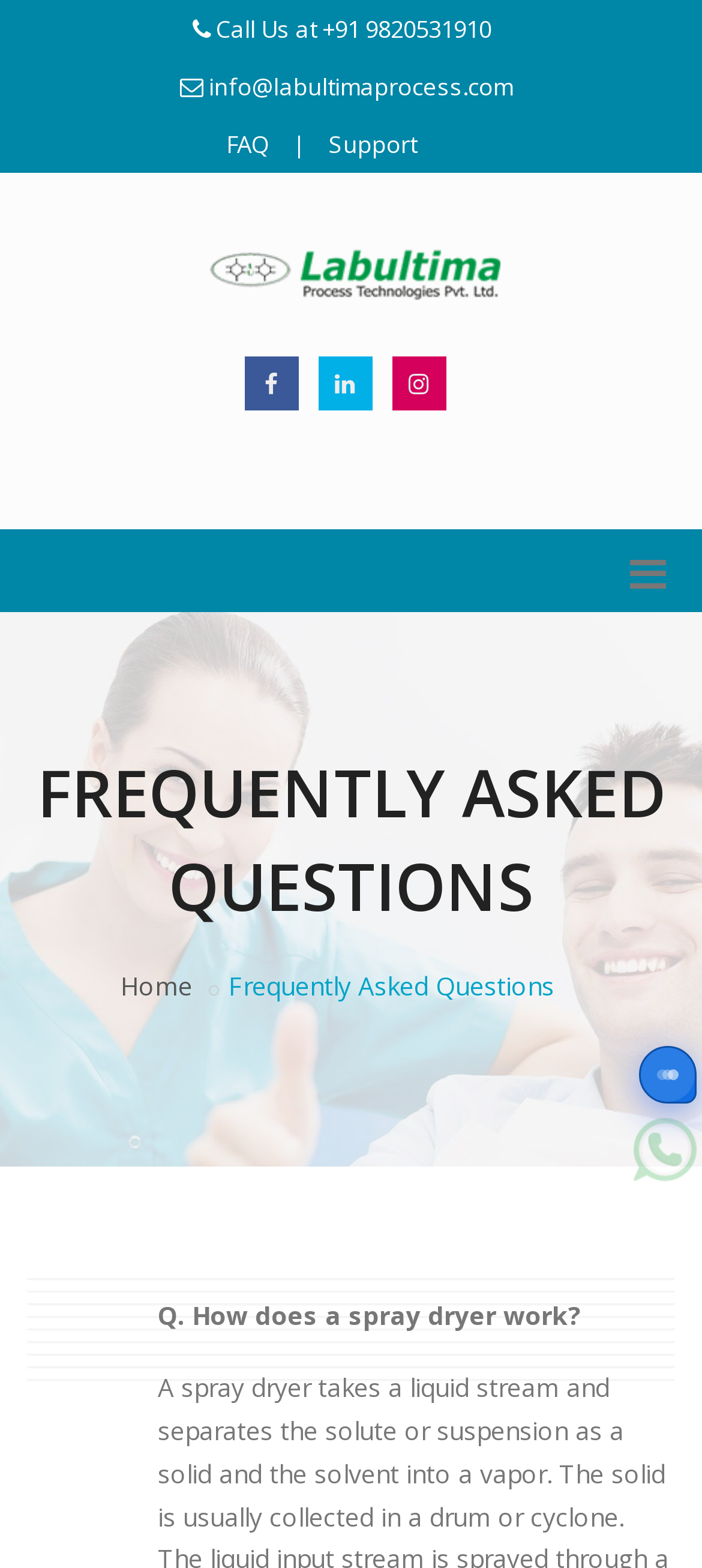Please identify the bounding box coordinates of the area I need to click to accomplish the following instruction: "Read the frequently asked question about spray dryer".

[0.225, 0.814, 0.959, 0.853]